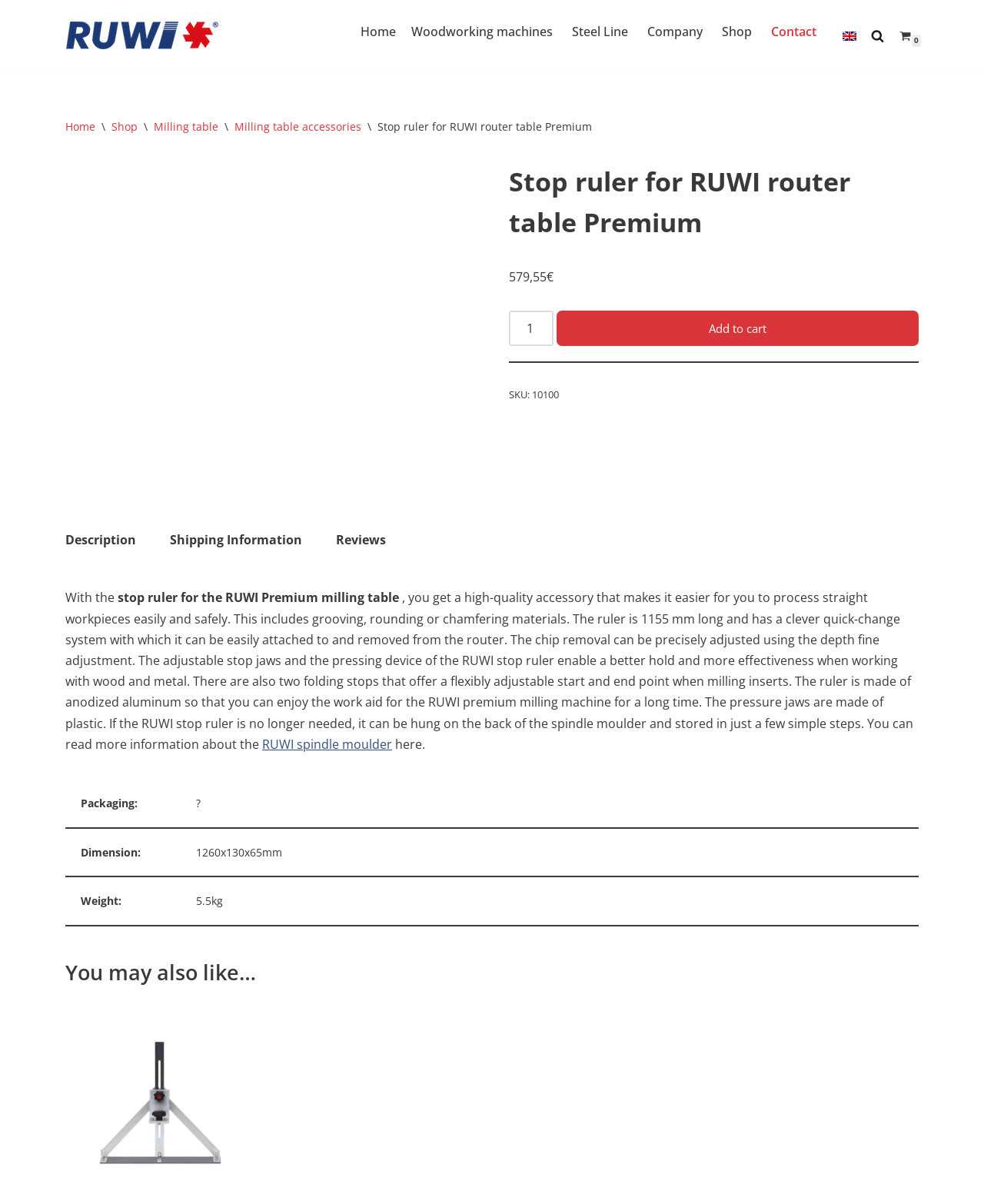What is the purpose of the adjustable stop jaws?
Carefully analyze the image and provide a detailed answer to the question.

The adjustable stop jaws are mentioned in the product description as enabling a better hold and more effectiveness when working with wood and metal, which suggests that they are an important feature of the stop ruler.